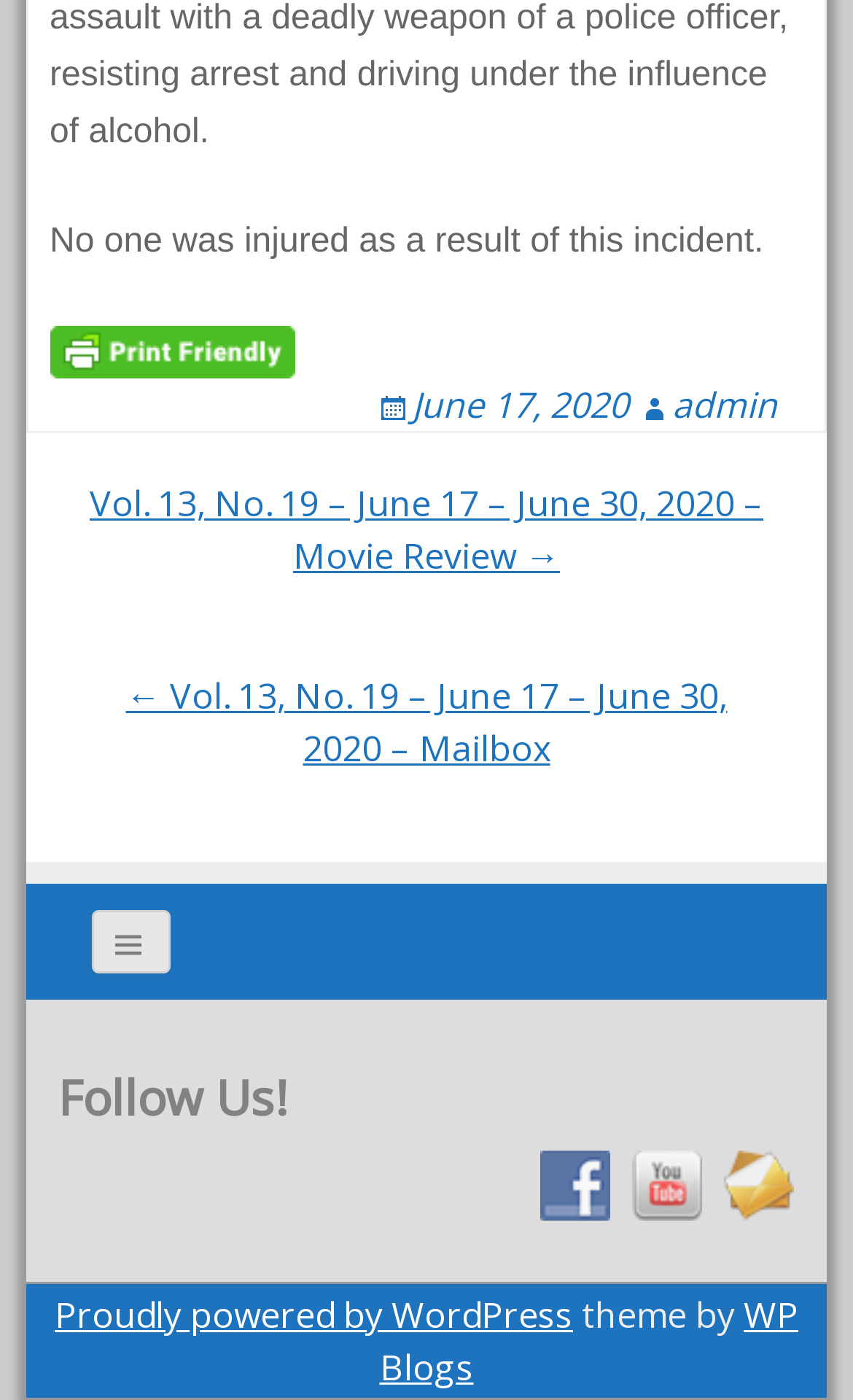Locate the UI element described as follows: "WP Blogs". Return the bounding box coordinates as four float numbers between 0 and 1 in the order [left, top, right, bottom].

[0.445, 0.922, 0.936, 0.994]